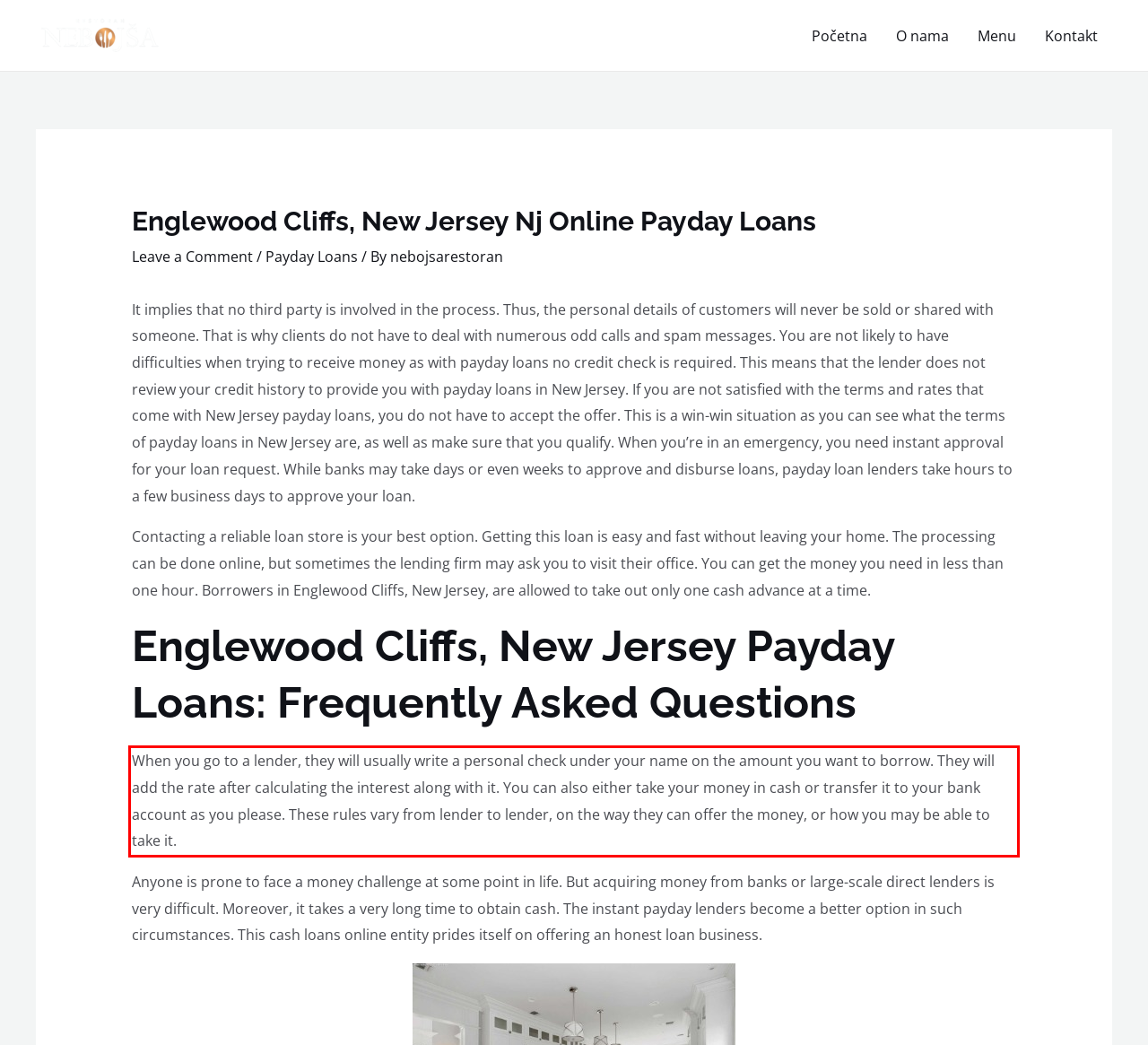You are presented with a screenshot containing a red rectangle. Extract the text found inside this red bounding box.

When you go to a lender, they will usually write a personal check under your name on the amount you want to borrow. They will add the rate after calculating the interest along with it. You can also either take your money in cash or transfer it to your bank account as you please. These rules vary from lender to lender, on the way they can offer the money, or how you may be able to take it.